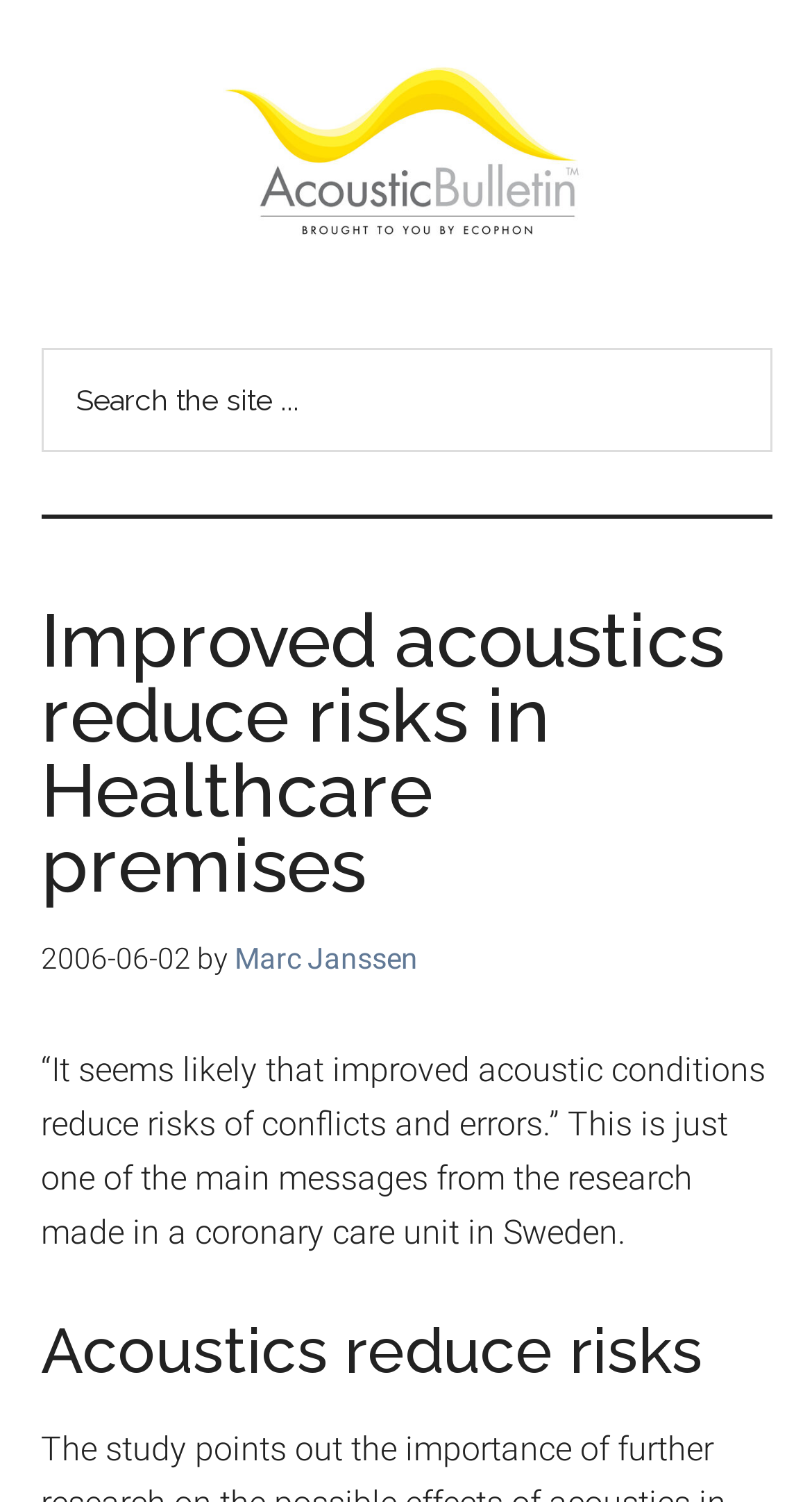Who is the author of the research?
Please answer the question with a detailed response using the information from the screenshot.

I found the answer by looking at the link element with the bounding box coordinates [0.288, 0.626, 0.514, 0.649], which contains the text 'Marc Janssen'.